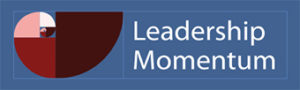Give a short answer to this question using one word or a phrase:
What do the curved shapes in the logo symbolize?

Synergy and progressive movement